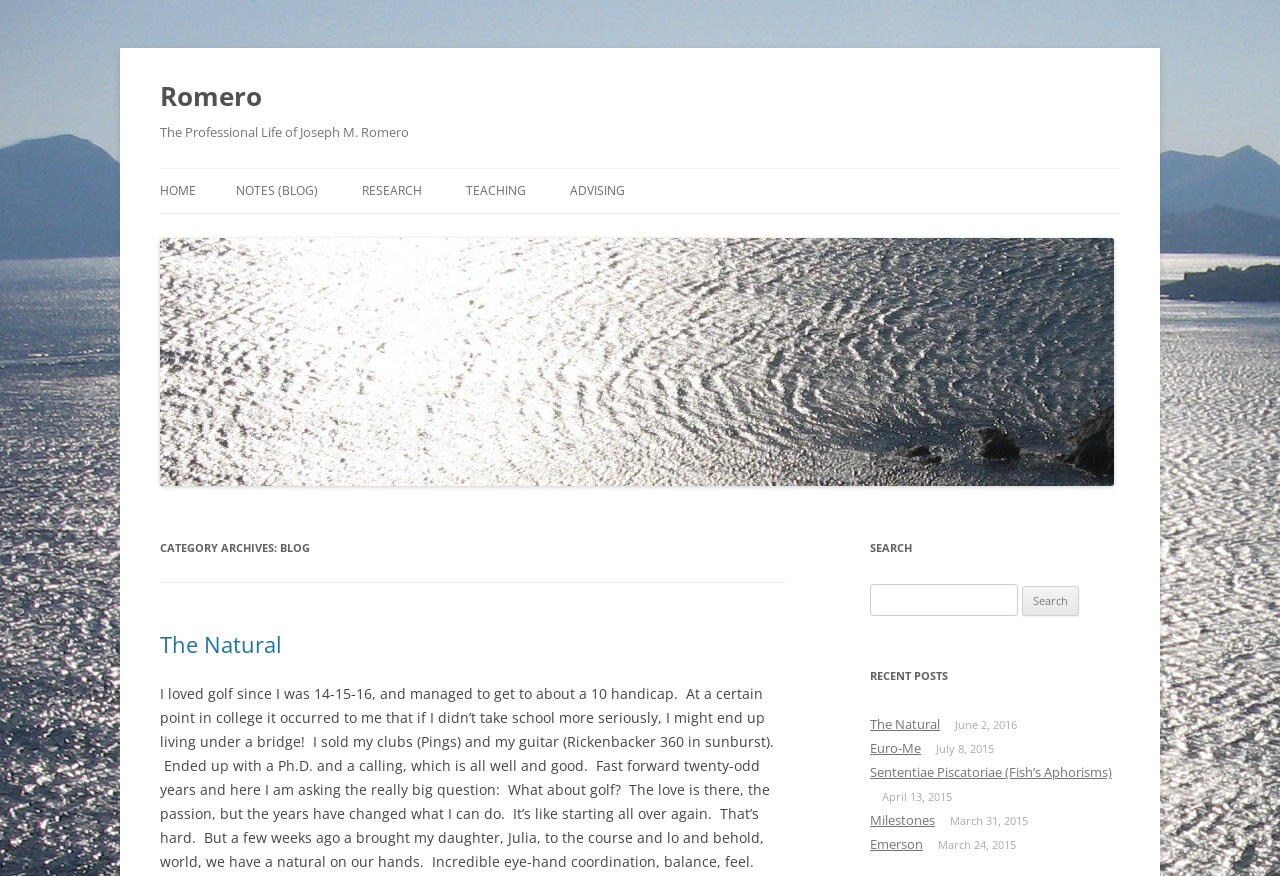Locate the bounding box coordinates of the item that should be clicked to fulfill the instruction: "go to home page".

[0.125, 0.193, 0.153, 0.243]